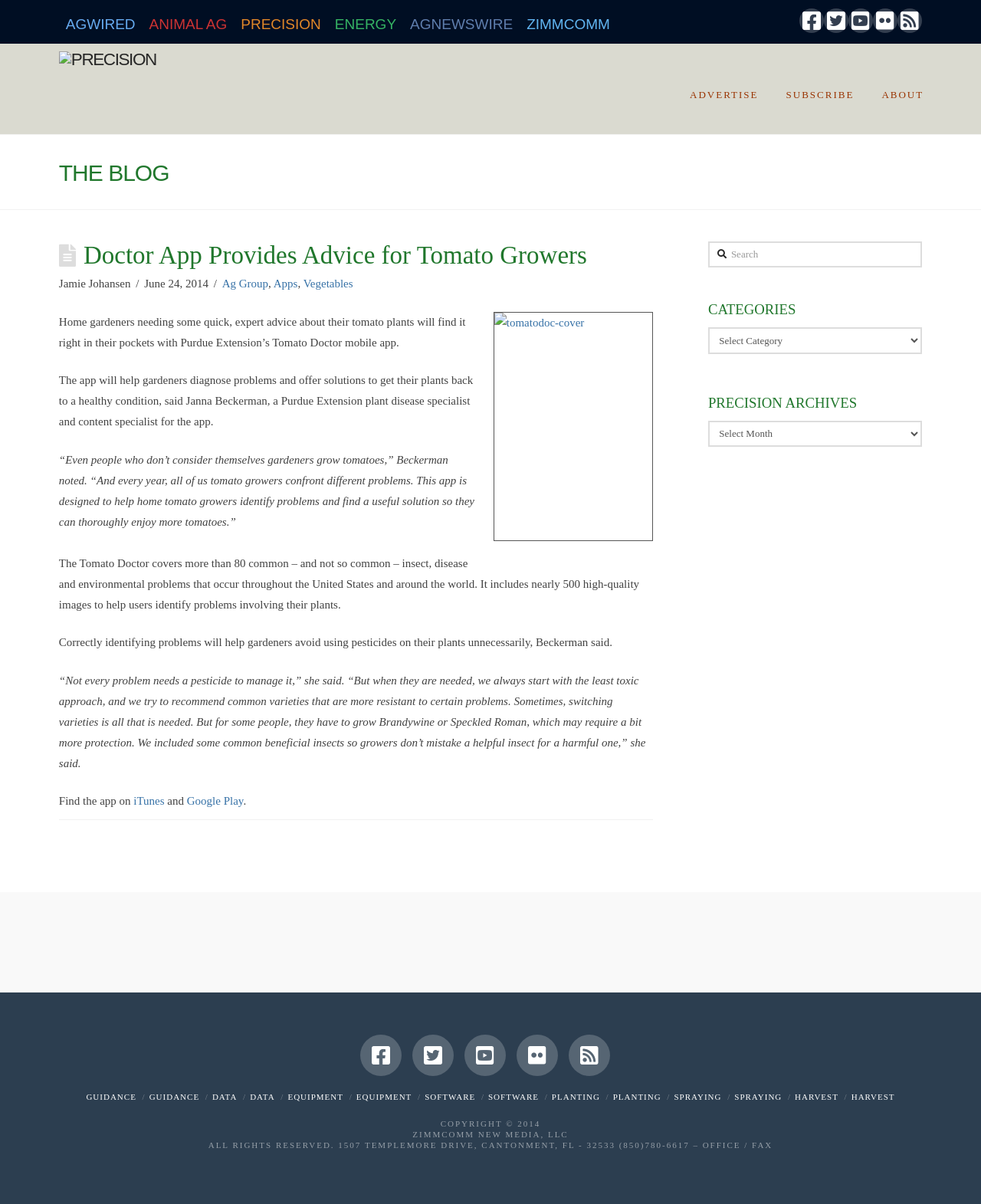Identify the bounding box coordinates of the clickable region required to complete the instruction: "Click on the 'iTunes' link". The coordinates should be given as four float numbers within the range of 0 and 1, i.e., [left, top, right, bottom].

[0.136, 0.66, 0.168, 0.67]